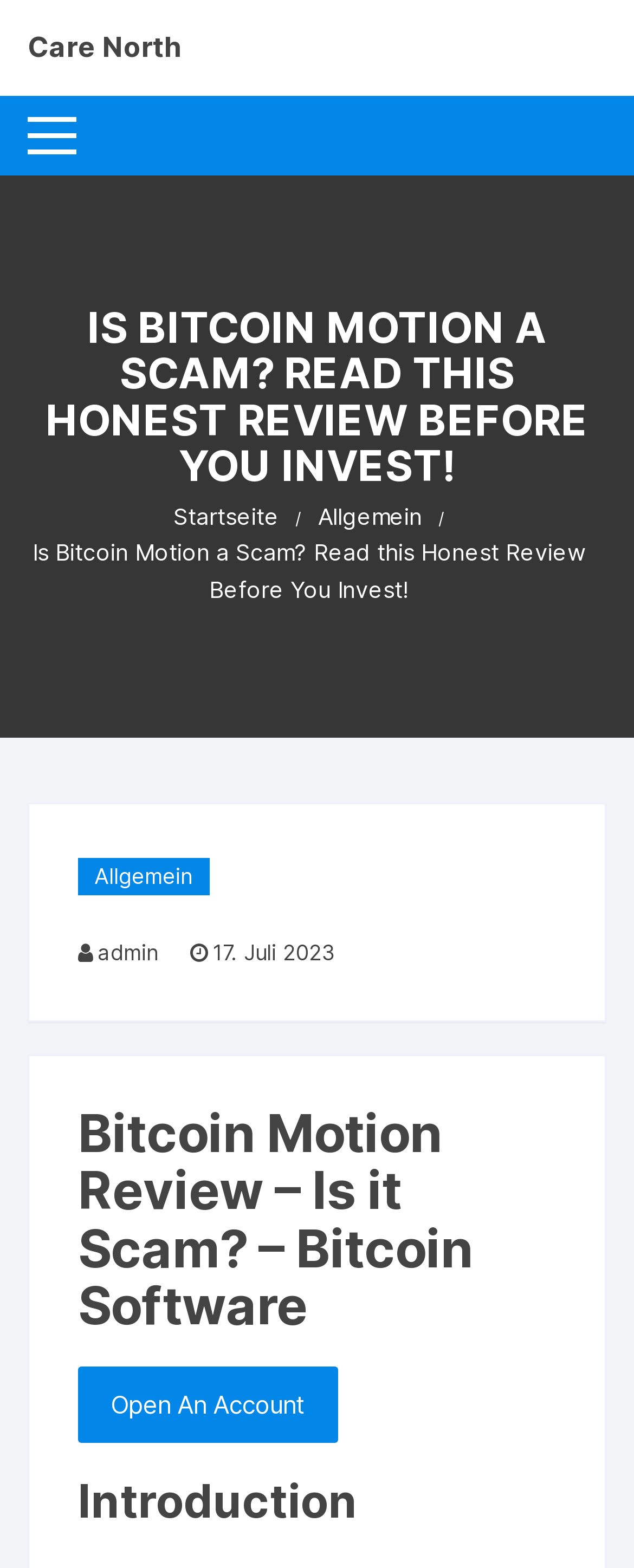Write a detailed summary of the webpage.

The webpage is a review article about Bitcoin Motion, a cryptocurrency investment platform. At the top-left corner, there is a link "Zum Inhalt springen" which means "Jump to content" in German. Next to it, there is a link to the website's homepage, "Care North". A small button with no text is located below the "Care North" link.

The main title of the article, "IS BITCOIN MOTION A SCAM? READ THIS HONEST REVIEW BEFORE YOU INVEST!" is prominently displayed in the middle of the top section. Below the title, there is a navigation menu with links to "Startseite" (Homepage), "Allgemein" (General), and the current article.

The main content of the article is divided into sections. The first section is titled "Bitcoin Motion Review – Is it Scam? – Bitcoin Software". Below this section, there is a call-to-action button "Open An Account" which is also a link. The next section is titled "Introduction".

There are several other links and buttons scattered throughout the page, including a link to the administrator's page, a link to a specific date "17. Juli 2023", and a time element. Overall, the webpage is focused on providing a review of Bitcoin Motion and guiding users to open an account.